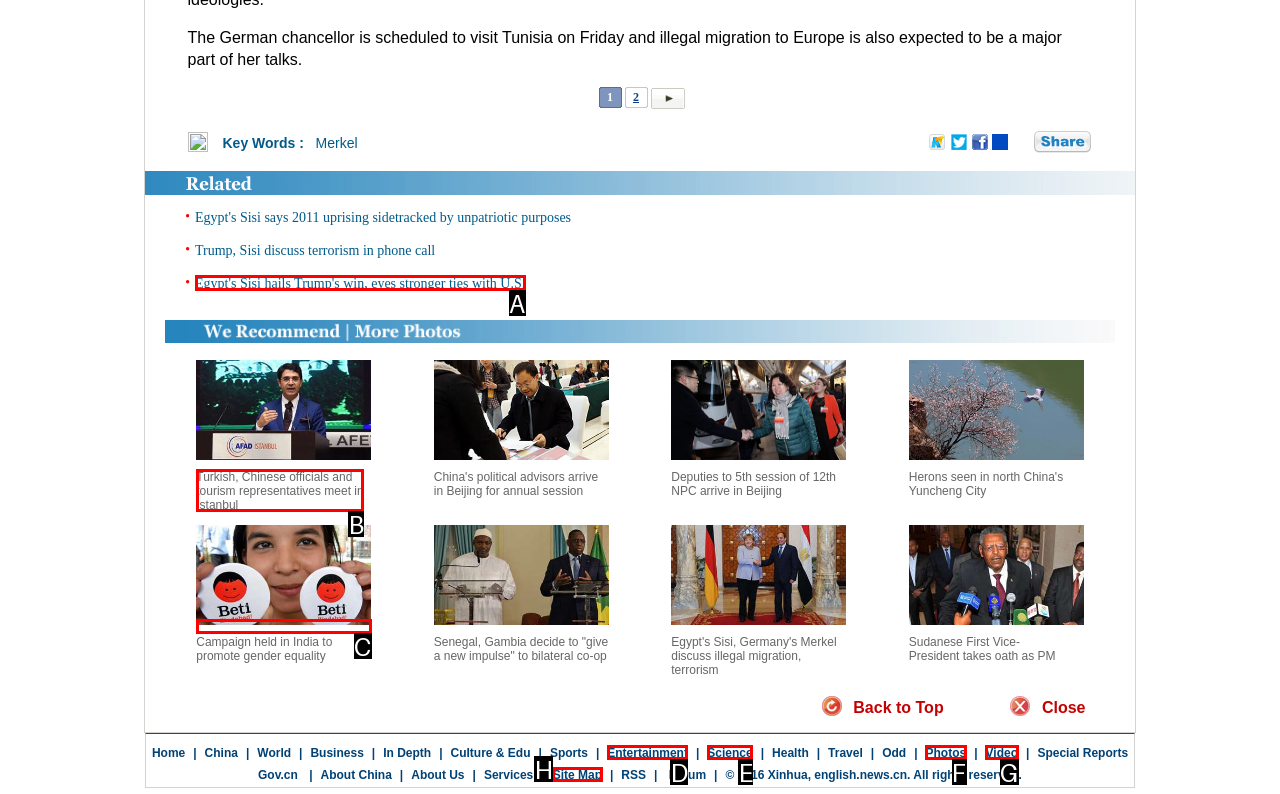Identify the option that best fits this description: Site Map
Answer with the appropriate letter directly.

H